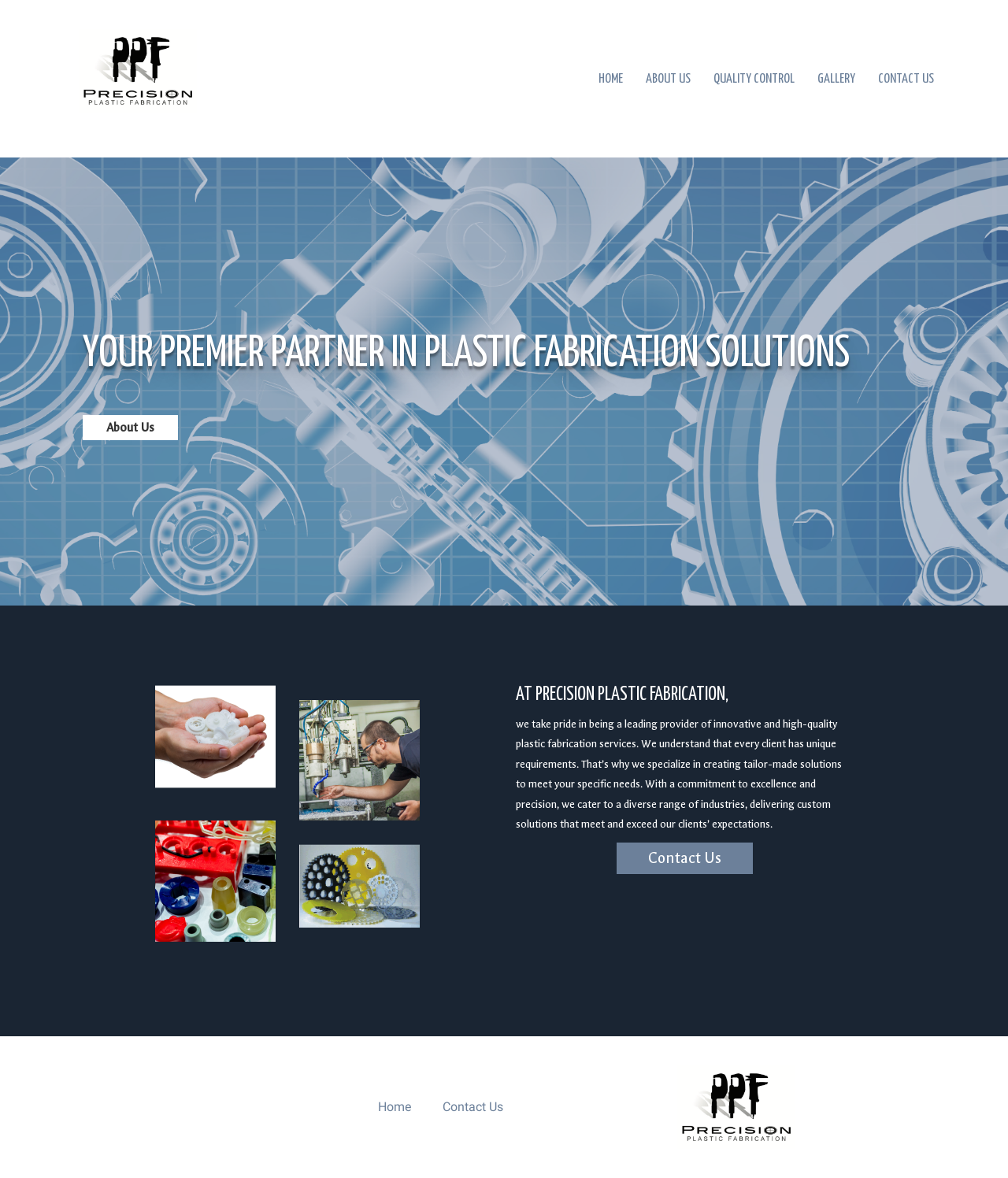How many images are on the webpage?
Using the visual information, respond with a single word or phrase.

4